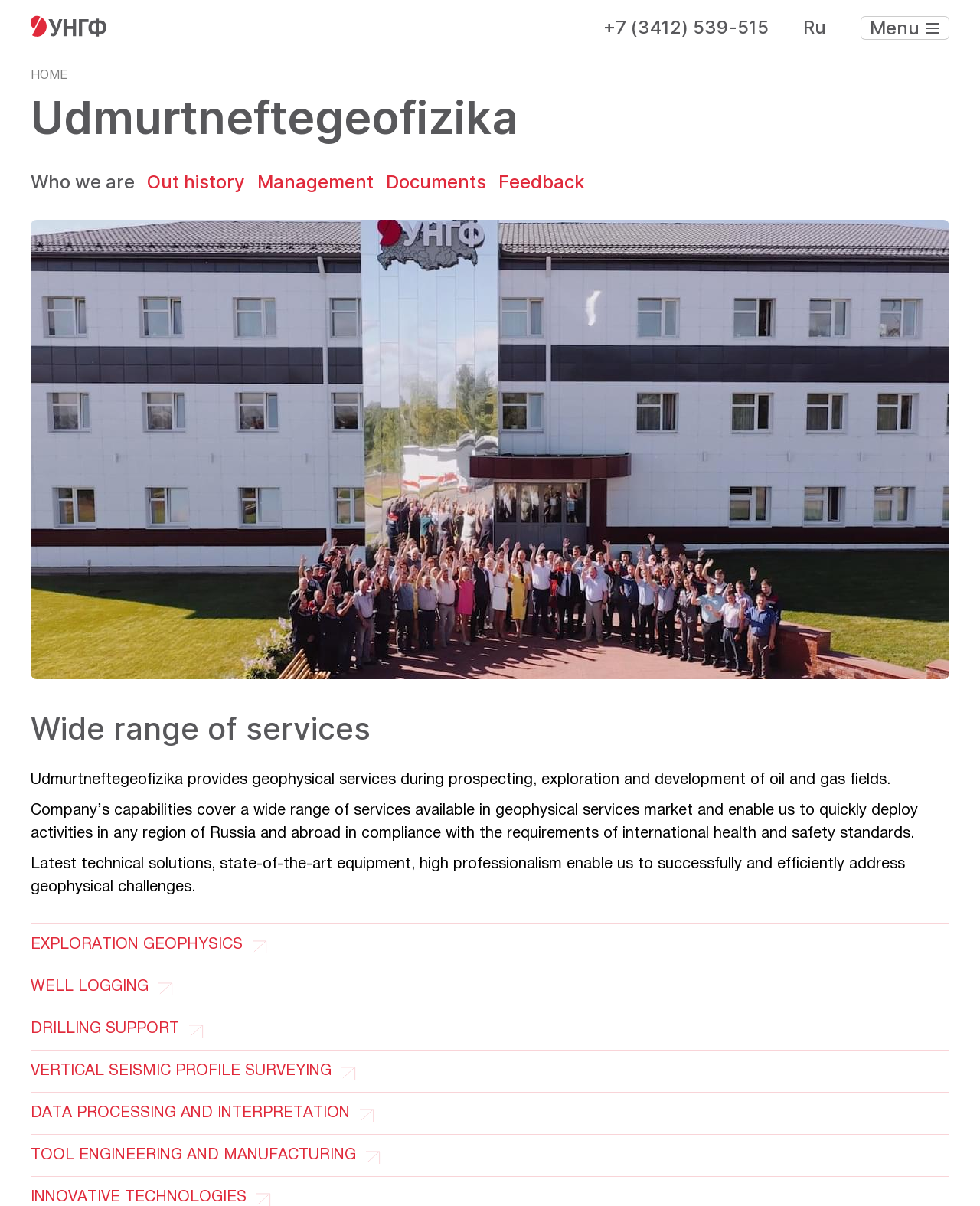Identify the bounding box coordinates of the region I need to click to complete this instruction: "Contact Monica Salter for press inquiries".

None